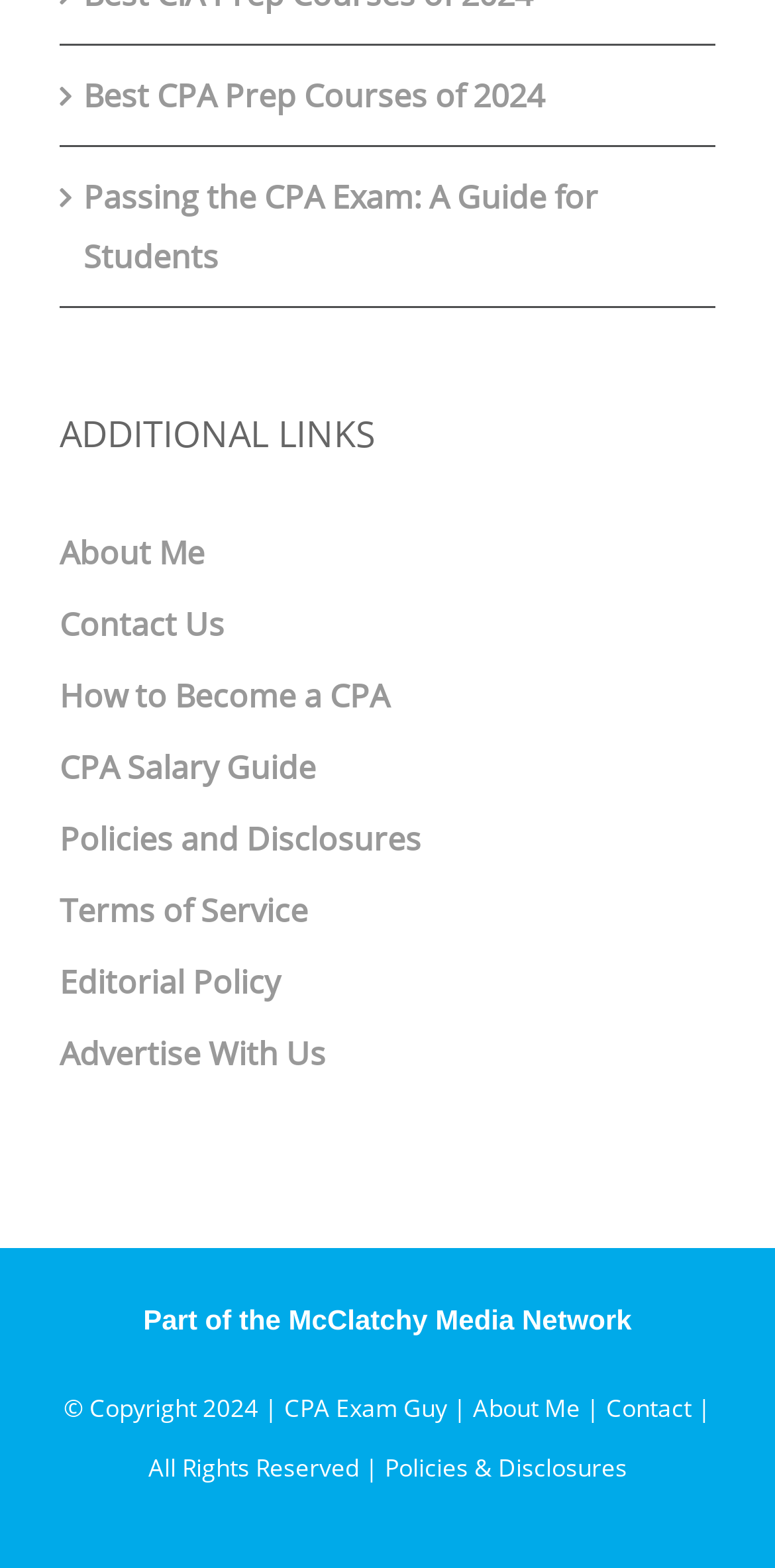Find the bounding box coordinates for the area that must be clicked to perform this action: "Check the CPA salary guide".

[0.077, 0.466, 0.923, 0.512]